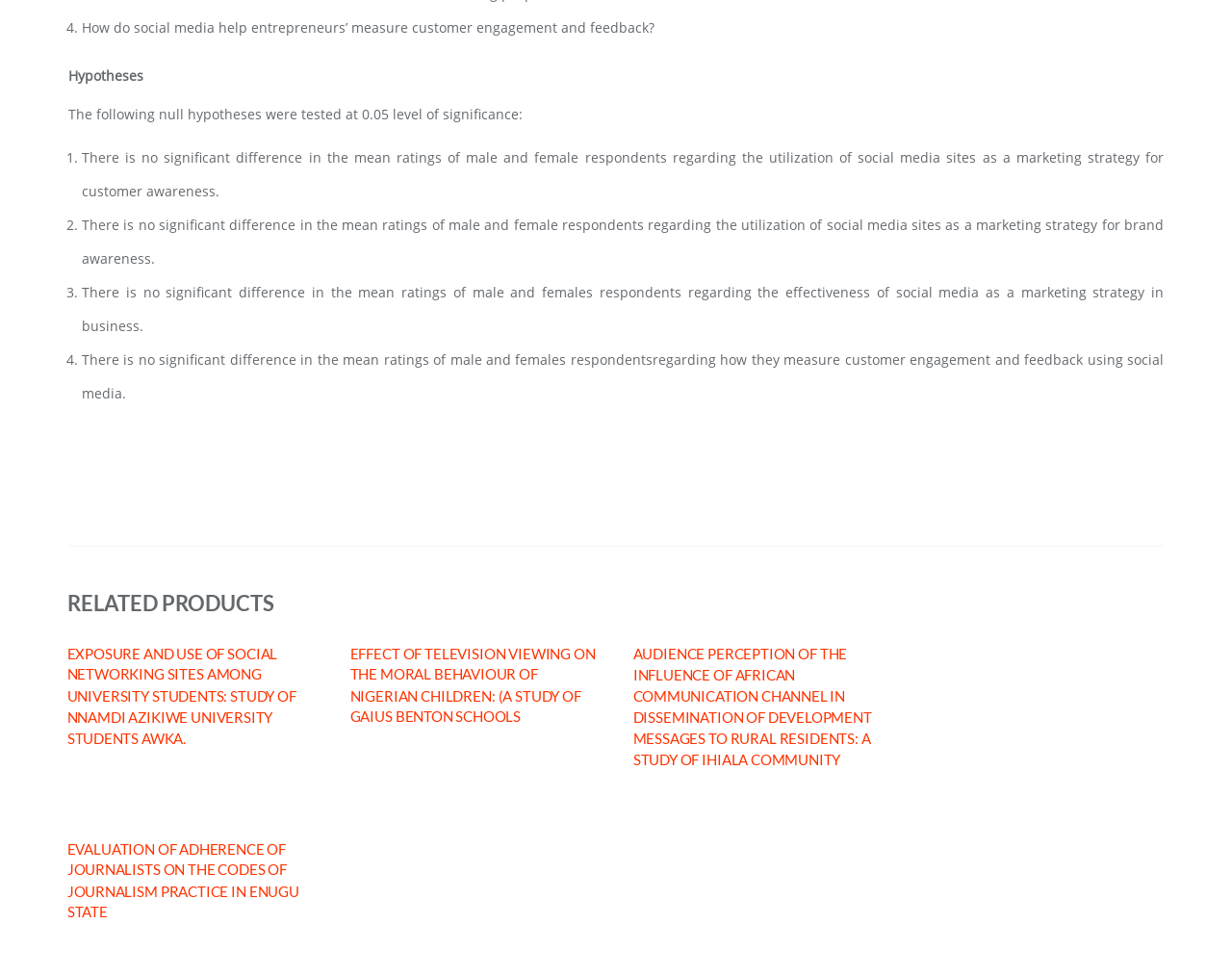Provide a brief response to the question below using one word or phrase:
How many related products are listed on the webpage?

4